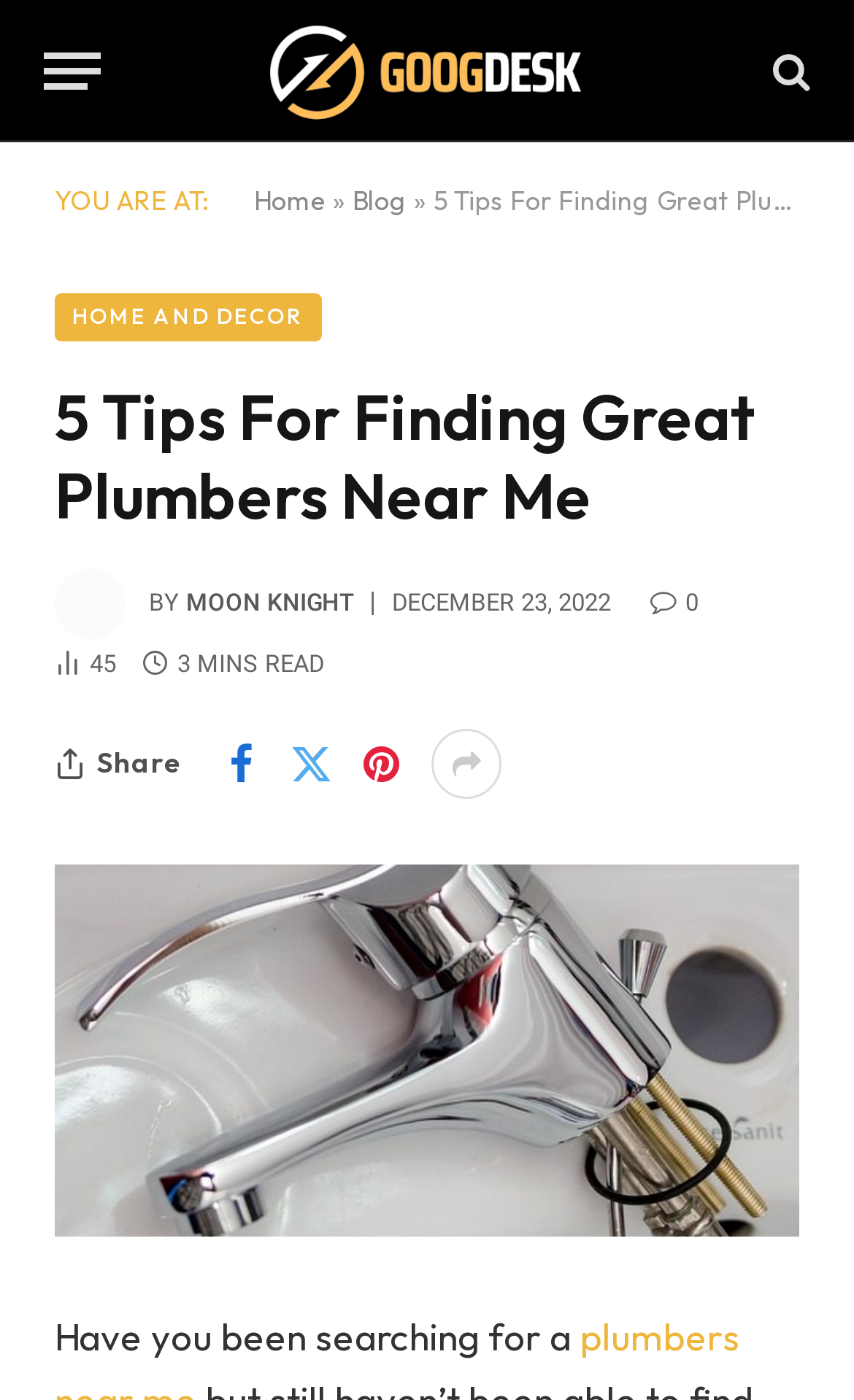Determine the bounding box coordinates for the clickable element required to fulfill the instruction: "Share the article". Provide the coordinates as four float numbers between 0 and 1, i.e., [left, top, right, bottom].

[0.113, 0.532, 0.213, 0.557]